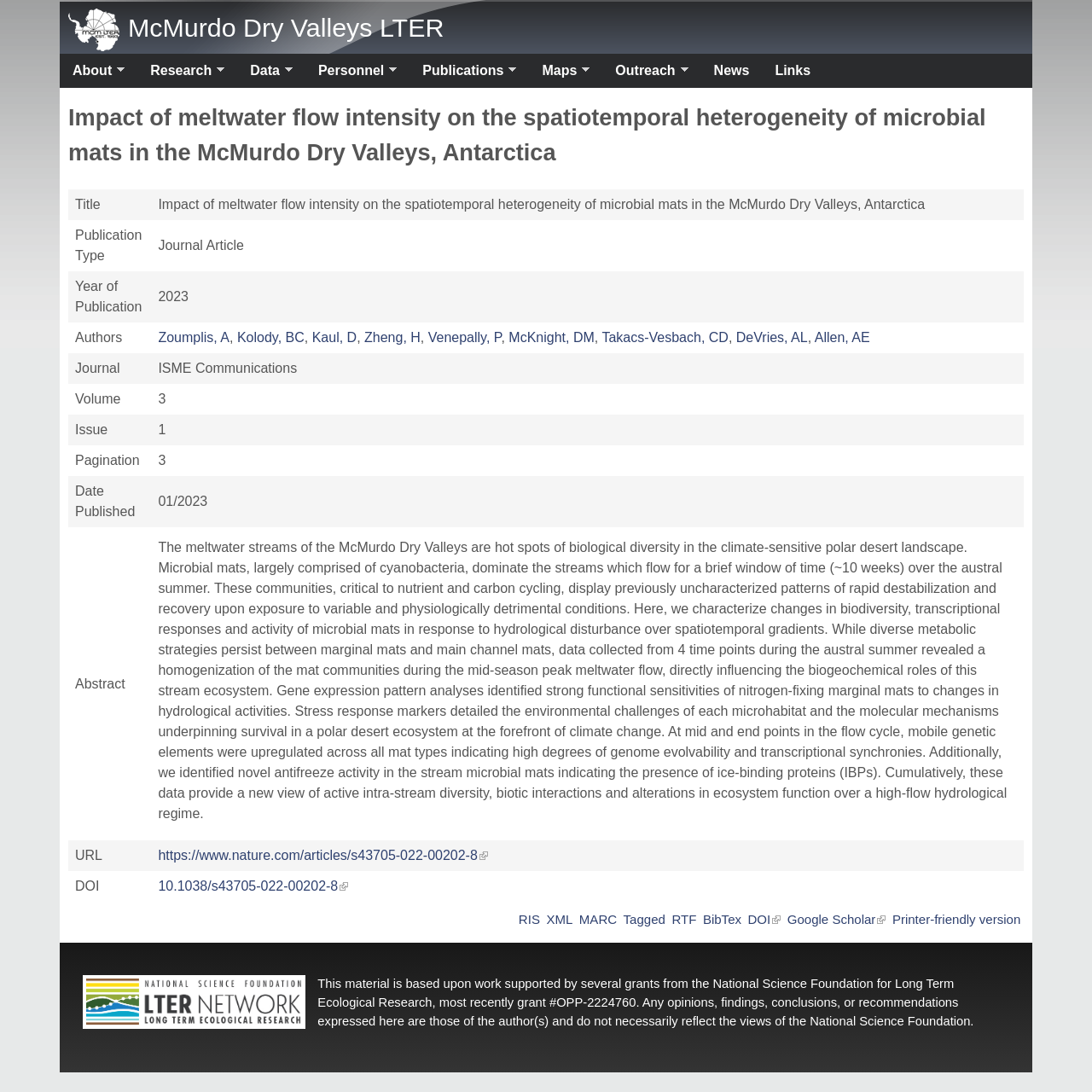Kindly determine the bounding box coordinates of the area that needs to be clicked to fulfill this instruction: "Click on the 'About' link".

[0.055, 0.049, 0.114, 0.08]